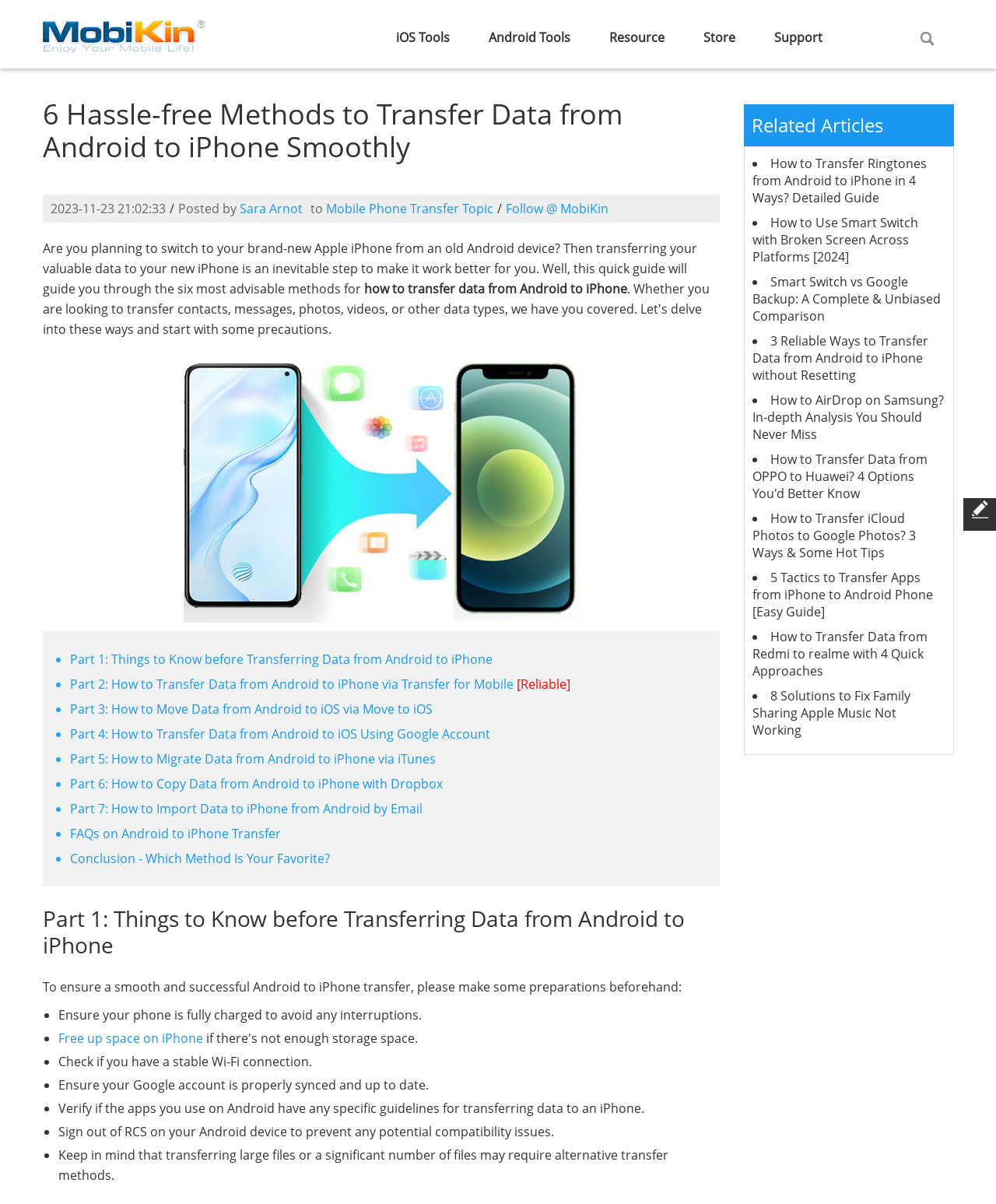Provide the bounding box coordinates for the UI element described in this sentence: "Free up space on iPhone". The coordinates should be four float values between 0 and 1, i.e., [left, top, right, bottom].

[0.059, 0.855, 0.204, 0.869]